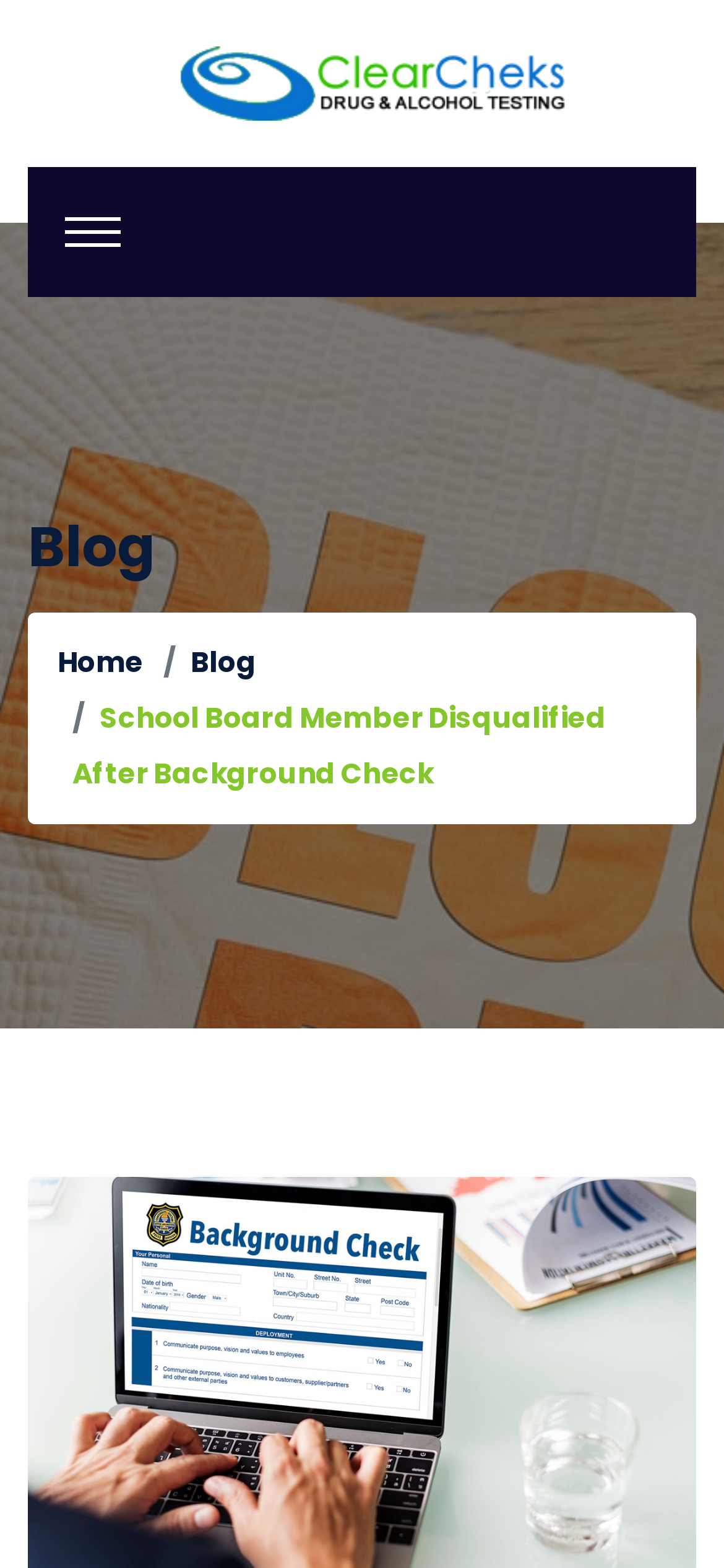Is the navigation menu expanded?
Refer to the image and respond with a one-word or short-phrase answer.

No